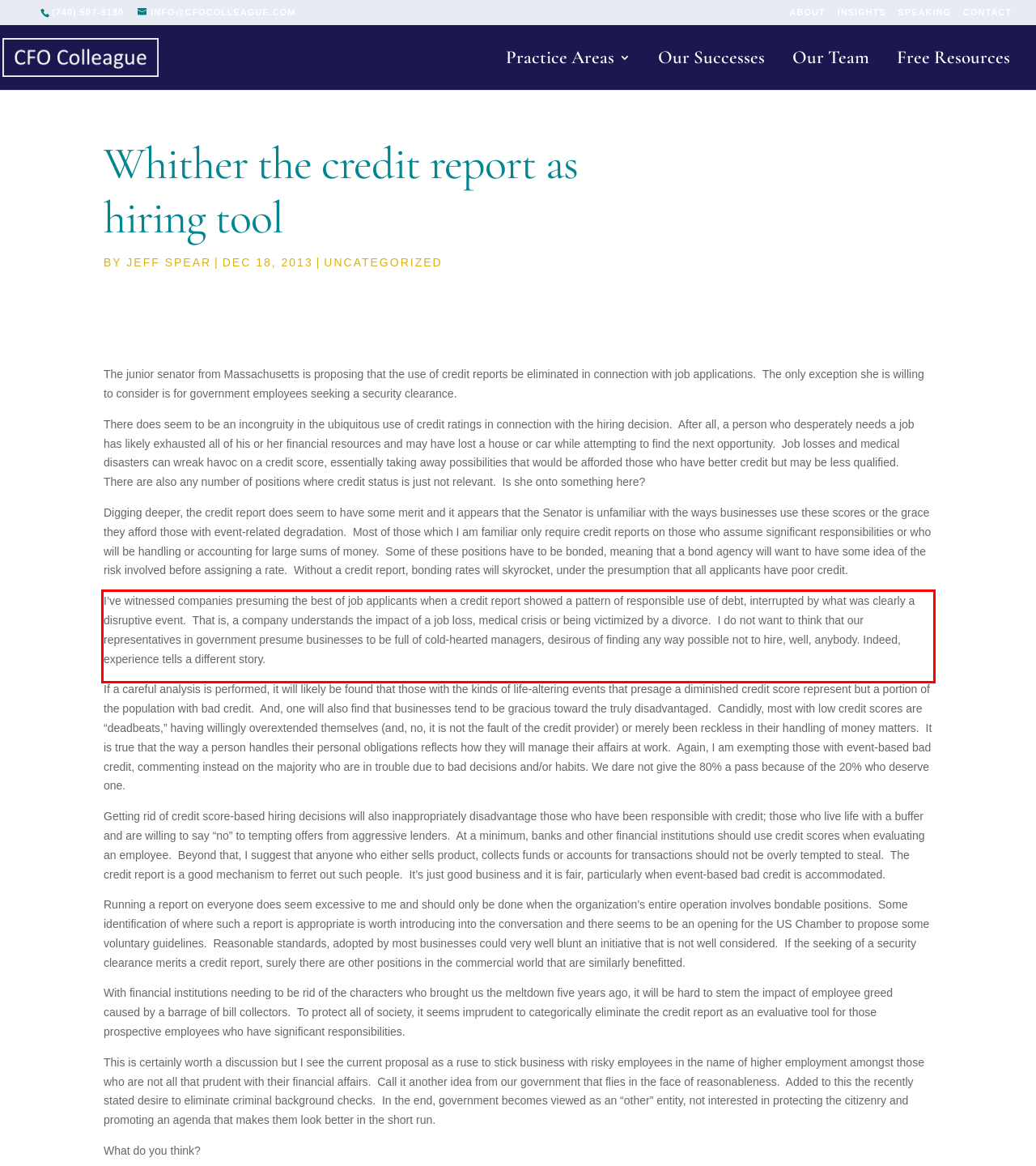You are presented with a webpage screenshot featuring a red bounding box. Perform OCR on the text inside the red bounding box and extract the content.

I’ve witnessed companies presuming the best of job applicants when a credit report showed a pattern of responsible use of debt, interrupted by what was clearly a disruptive event. That is, a company understands the impact of a job loss, medical crisis or being victimized by a divorce. I do not want to think that our representatives in government presume businesses to be full of cold-hearted managers, desirous of finding any way possible not to hire, well, anybody. Indeed, experience tells a different story.